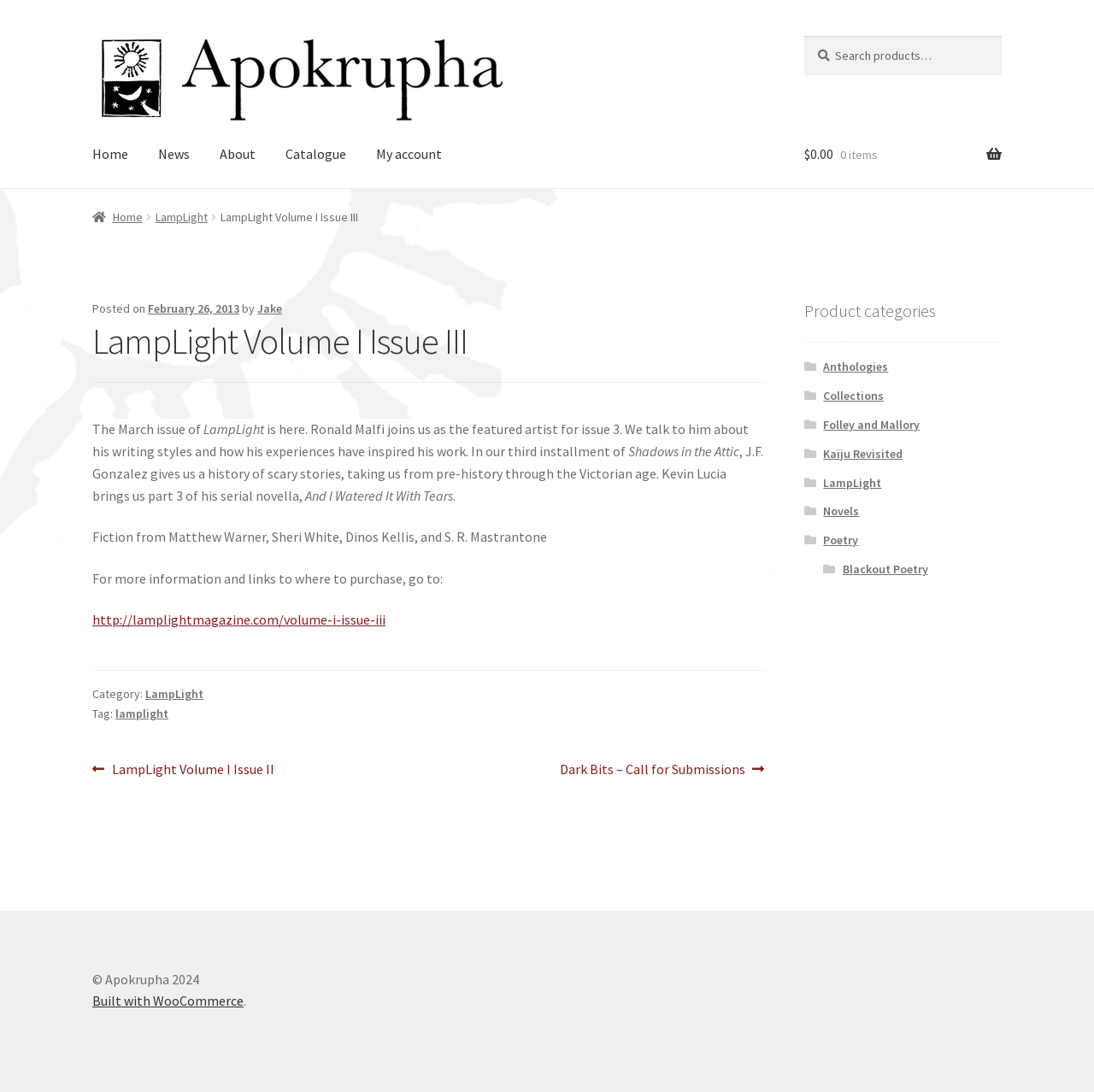Give a detailed overview of the webpage's appearance and contents.

This webpage is about LampLight Volume I Issue III, a publication by Apokrupha. At the top, there are two "Skip to" links, followed by a logo image and a search bar with a "Search" button. The search bar is located at the top right corner of the page.

Below the search bar, there is a primary navigation menu with links to "Home", "News", "About", "Catalogue", and "My account". To the right of the navigation menu, there is a link showing the current cart status, "$0.00 0 items".

Next, there is a breadcrumbs navigation menu, which shows the current location as "LampLight Volume I Issue III" under the "Home" and "LampLight" categories.

The main content of the page is an article about LampLight Volume I Issue III. The article has a heading with the title, followed by a brief description of the issue, including the featured artist and the contents of the issue. There are also links to purchase the issue and to view more information.

At the bottom of the article, there is a post navigation menu with links to the previous and next posts. To the right of the article, there is a complementary section with a list of product categories, including "Anthologies", "Collections", "Folley and Mallory", and others.

Finally, at the bottom of the page, there is a copyright notice and a link to WooCommerce, indicating that the site was built with WooCommerce.